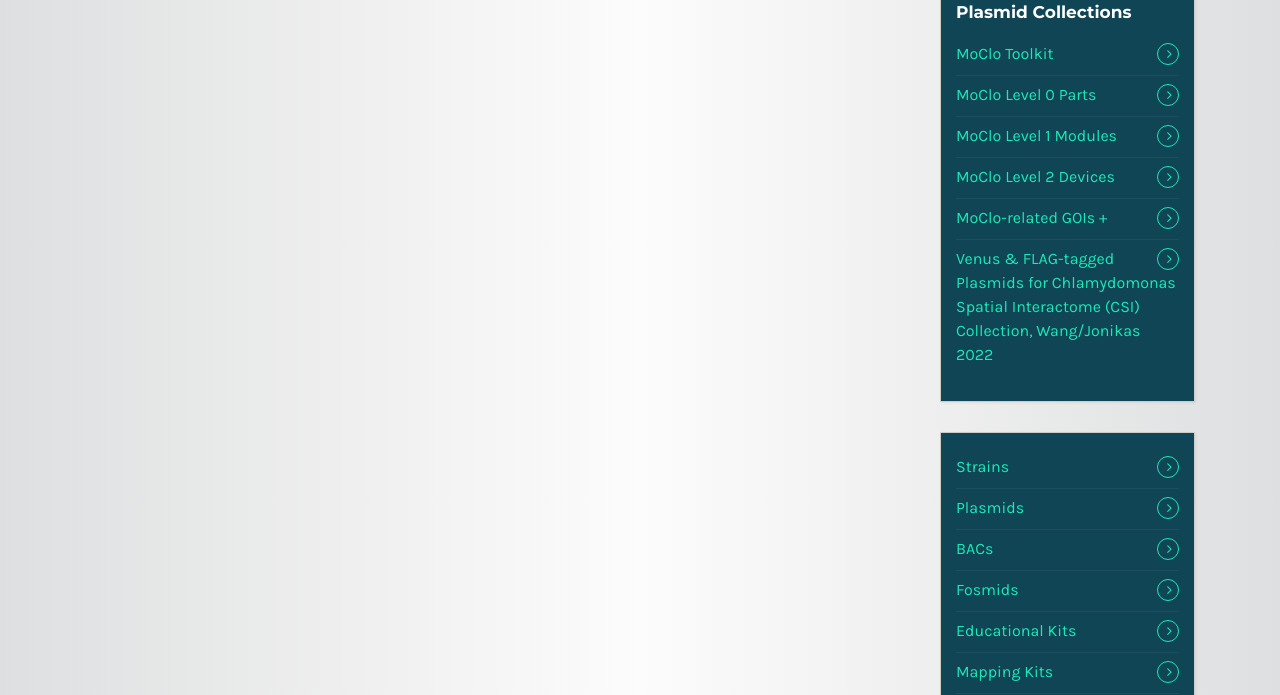What is the main category of plasmid collections?
Kindly give a detailed and elaborate answer to the question.

The main category of plasmid collections can be determined by looking at the links provided on the webpage. The links ' MoClo Toolkit', ' MoClo Level 0 Parts', ' MoClo Level 1 Modules', and ' MoClo Level 2 Devices' all start with 'MoClo', indicating that MoClo is the main category of plasmid collections.